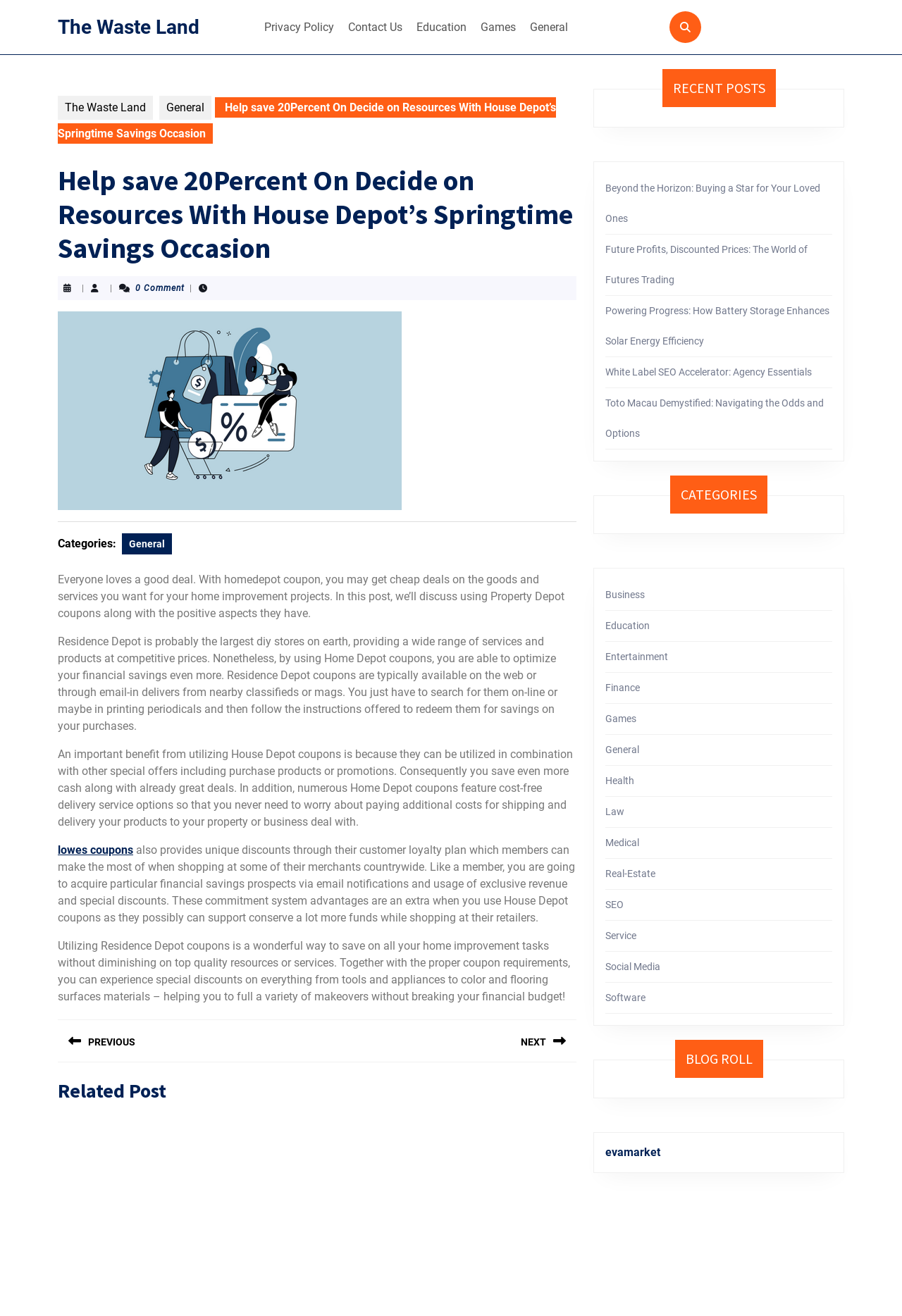Please determine the bounding box coordinates of the section I need to click to accomplish this instruction: "Check out the 'lowes coupons' link".

[0.064, 0.641, 0.148, 0.651]